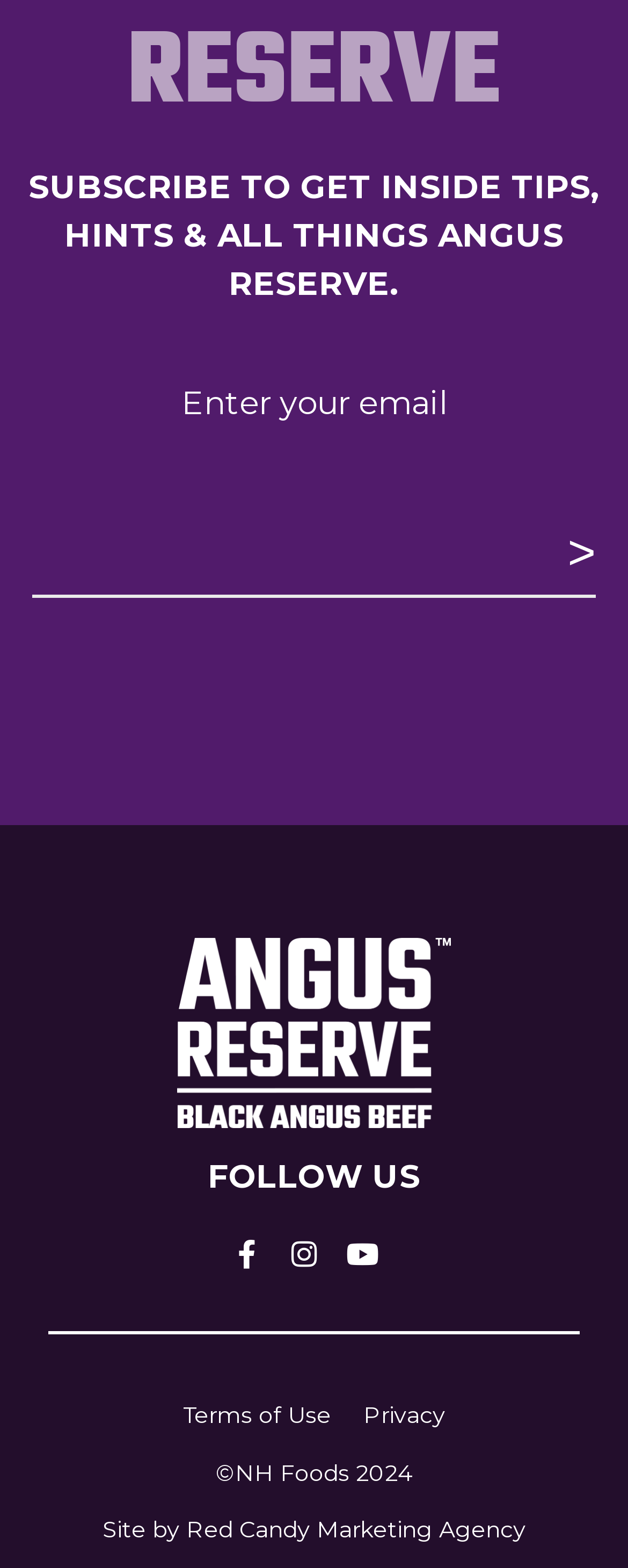Kindly determine the bounding box coordinates for the clickable area to achieve the given instruction: "Visit Red Candy Marketing Agency website".

[0.296, 0.966, 0.837, 0.985]